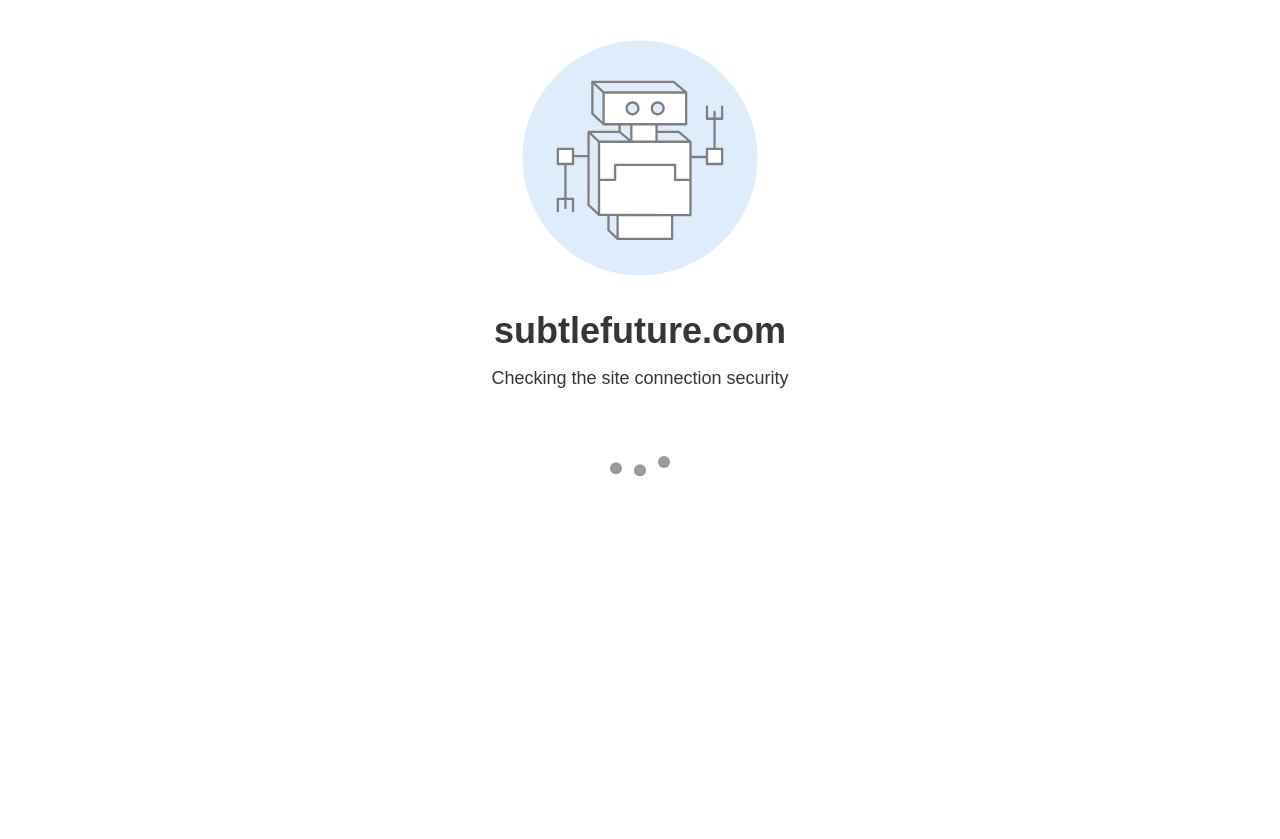Give an extensive and precise description of the webpage.

The webpage appears to be a blog post or article titled "Top 9 Advantages of Hiring a Travel Agency" from the website "Subtle Future". At the top-left corner, there is a "Skip to content" link. Below it, there is a primary navigation menu with five links: "Home", "Health", "Jobs & Careers", and "Travel", each preceded by a bullet point. This menu is repeated again further down the page.

On the top-right corner, there are two navigation menu buttons, one above the other, with the text "Toggle Navigation" in between. 

The main content of the page starts with a heading that matches the title of the webpage. Below the heading, there is an author credit line that reads "by administrator". The rest of the content is not explicitly described in the accessibility tree, but it likely consists of a list of advantages of hiring a travel agency, given the title of the page.